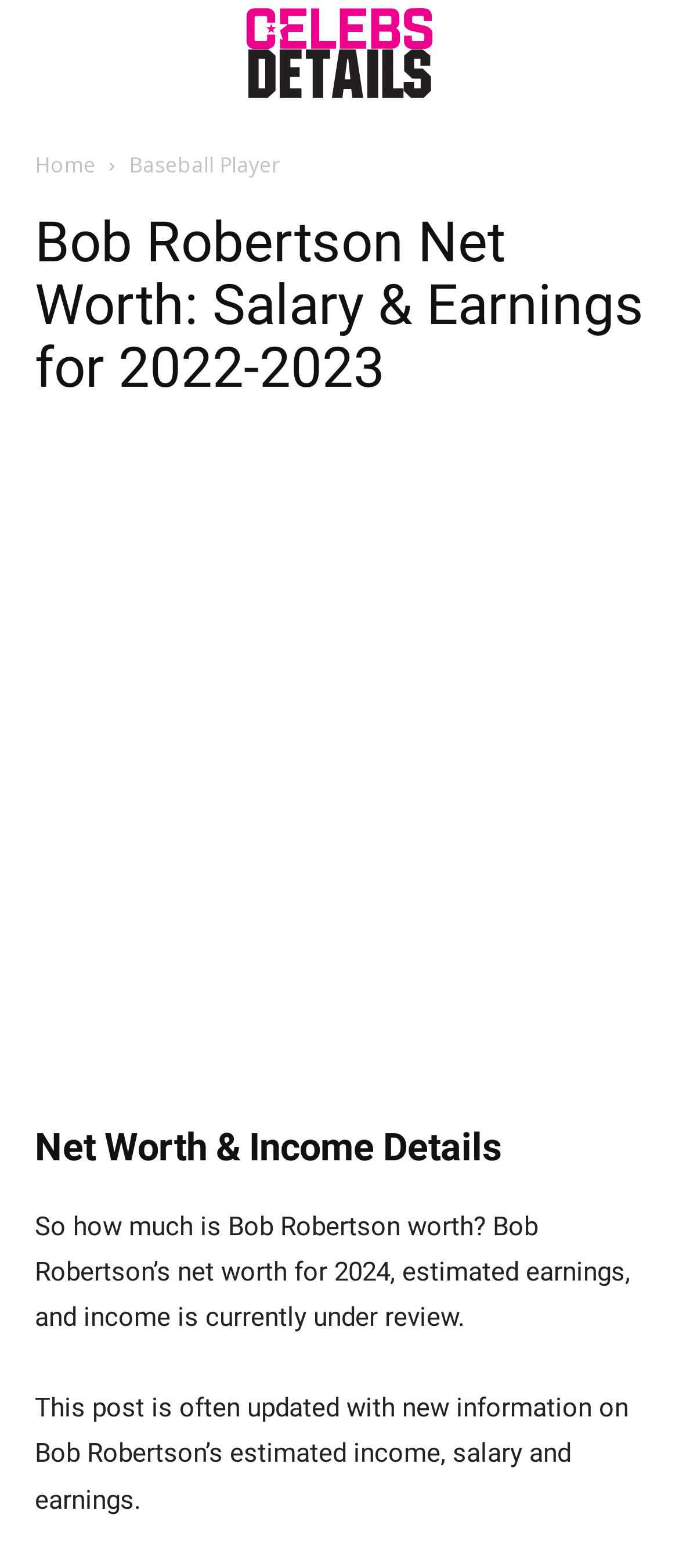What is the topic of the webpage?
Please answer the question with a single word or phrase, referencing the image.

Bob Robertson's net worth